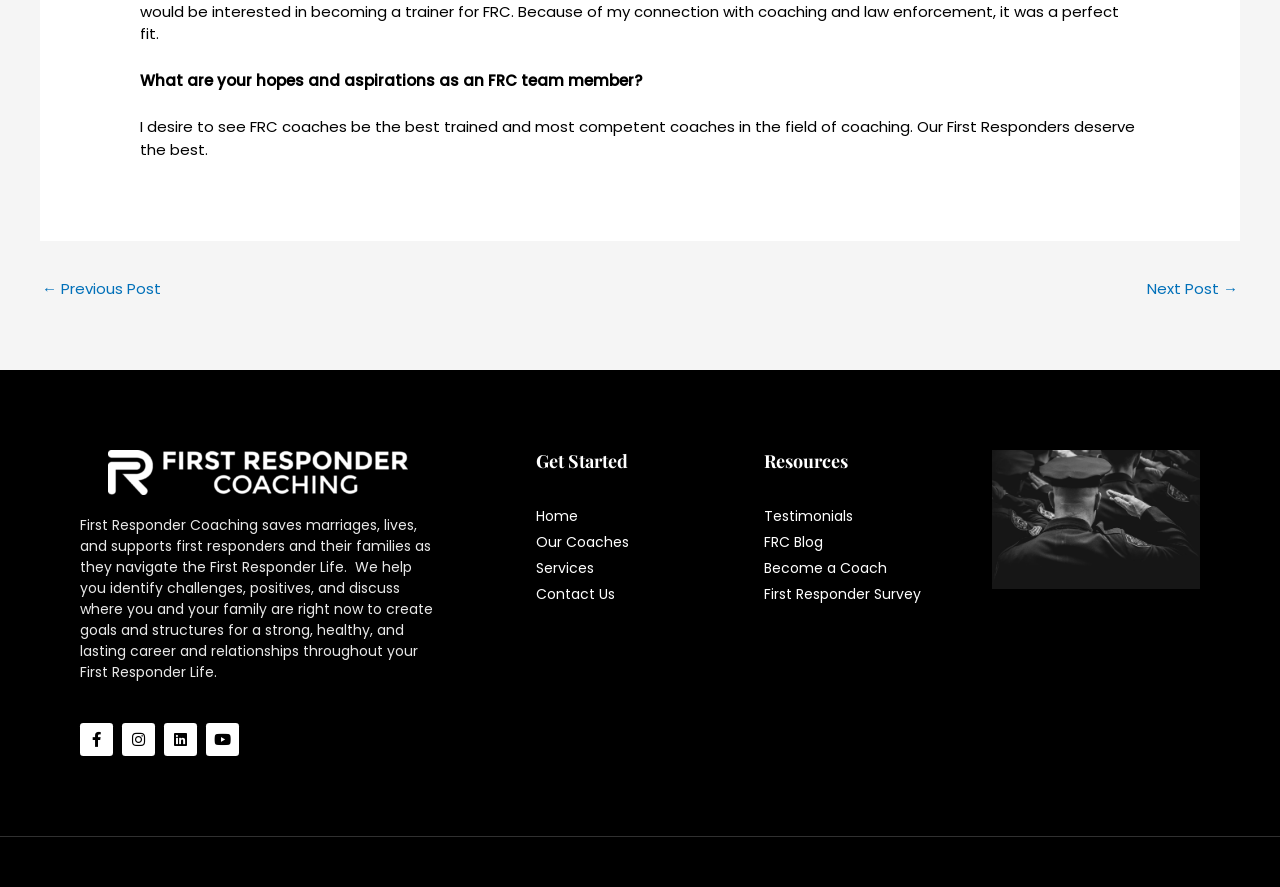What is the goal of First Responder Coaching?
Please utilize the information in the image to give a detailed response to the question.

Based on the StaticText element with the text 'First Responder Coaching saves marriages, lives, and supports first responders and their families as they navigate the First Responder Life.', it can be inferred that the goal of First Responder Coaching is to save marriages, lives, and support first responders.